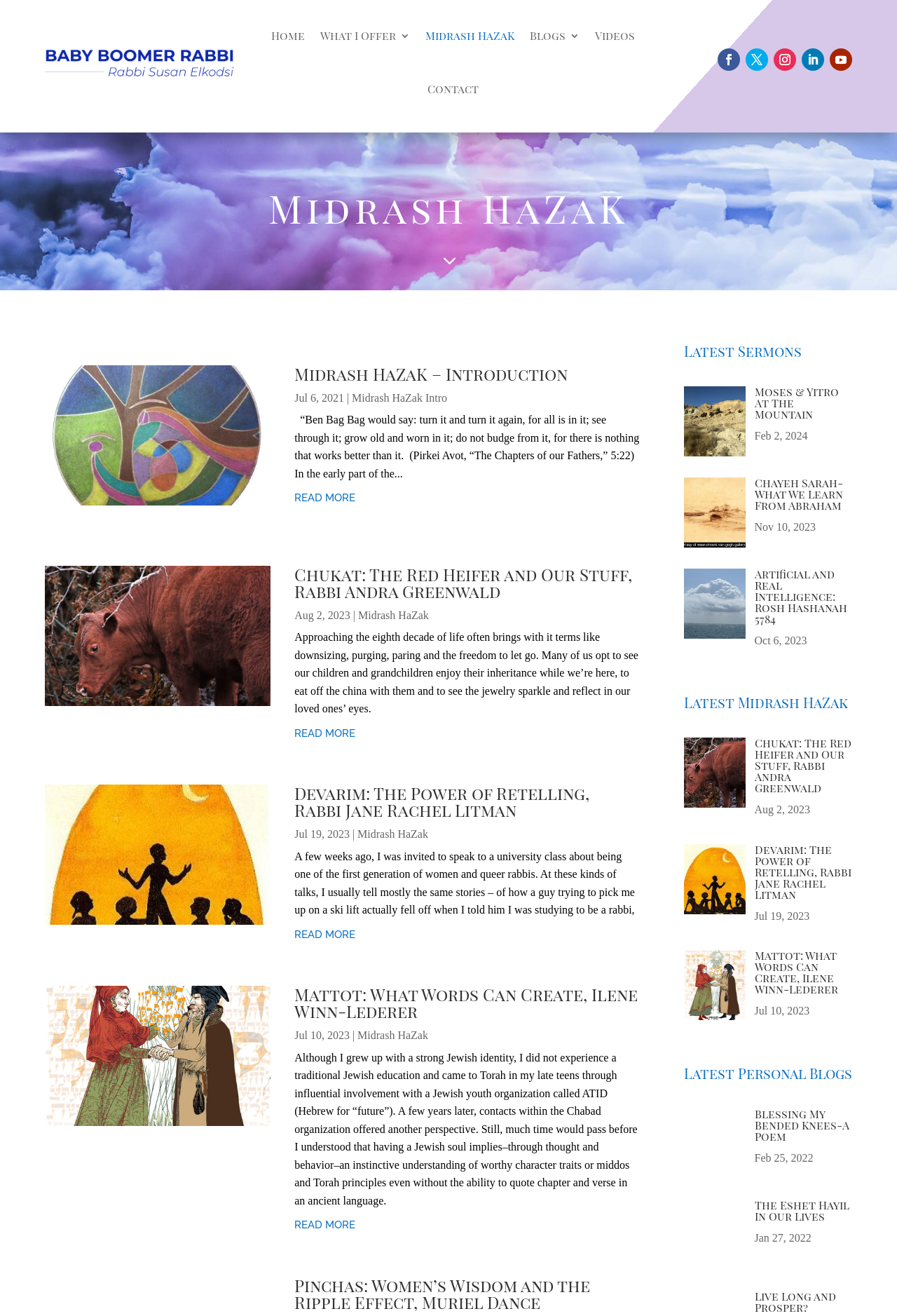Could you find the bounding box coordinates of the clickable area to complete this instruction: "View the 'Latest Sermons'"?

[0.762, 0.261, 0.95, 0.277]